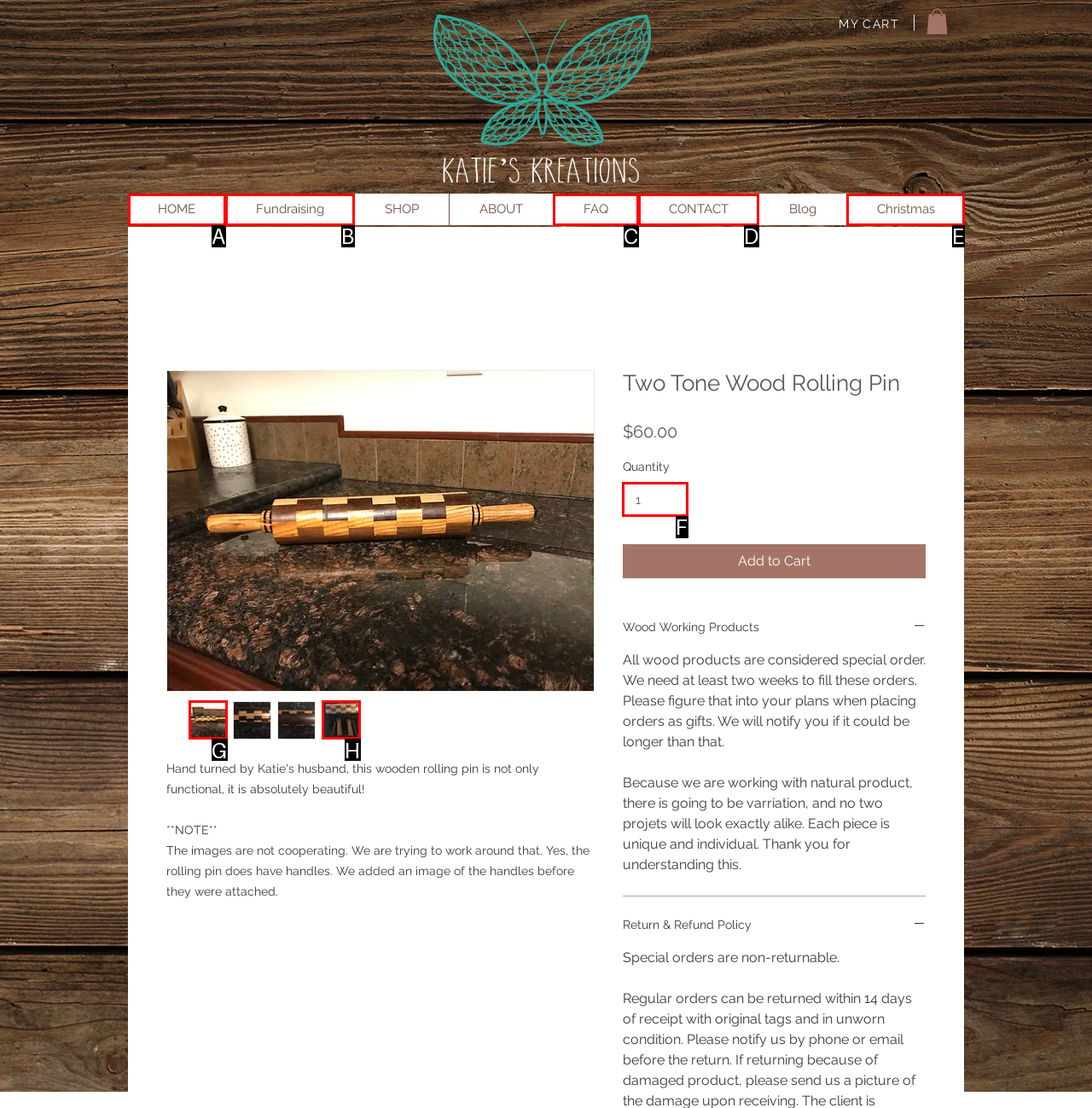Tell me which one HTML element I should click to complete the following task: Change the quantity Answer with the option's letter from the given choices directly.

F